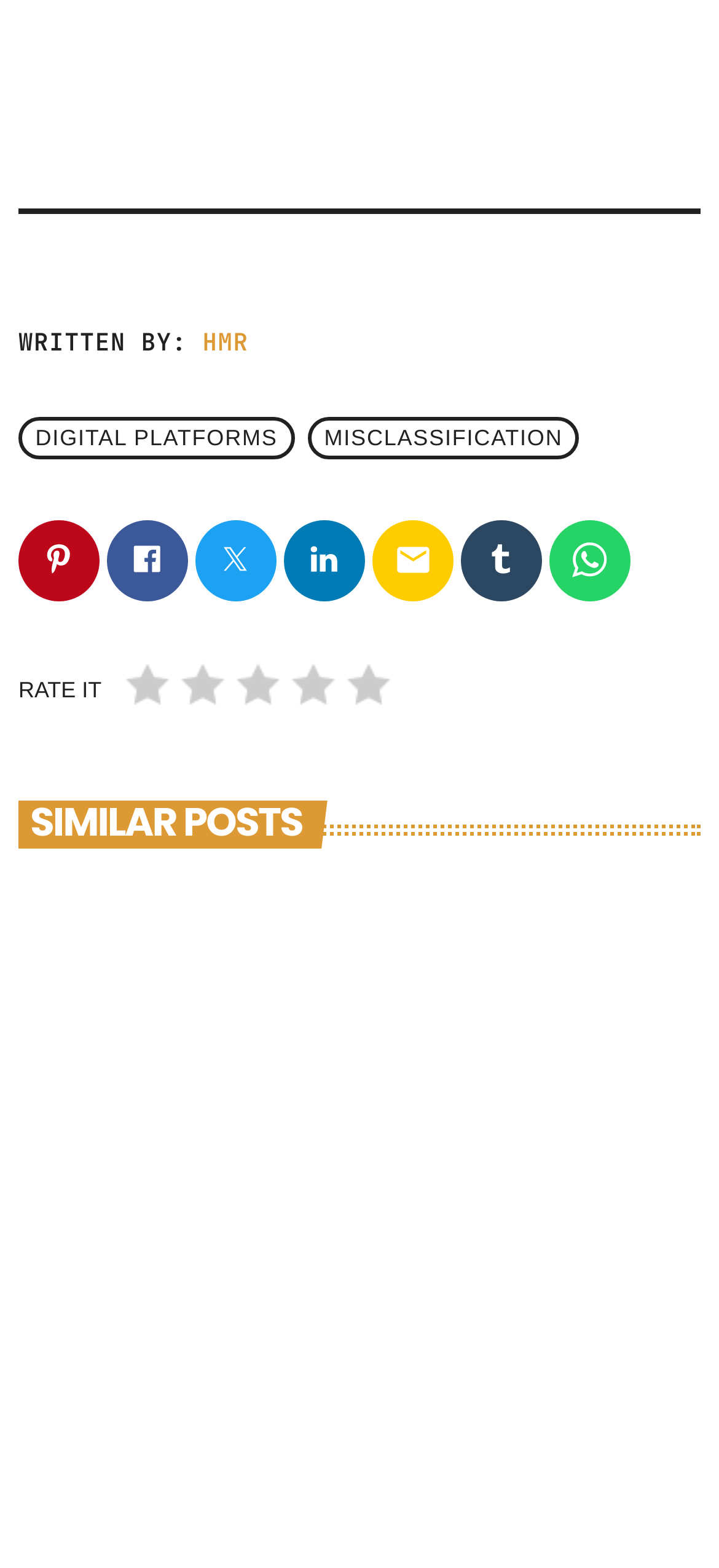What is the author of the post?
Using the information from the image, give a concise answer in one word or a short phrase.

HMR